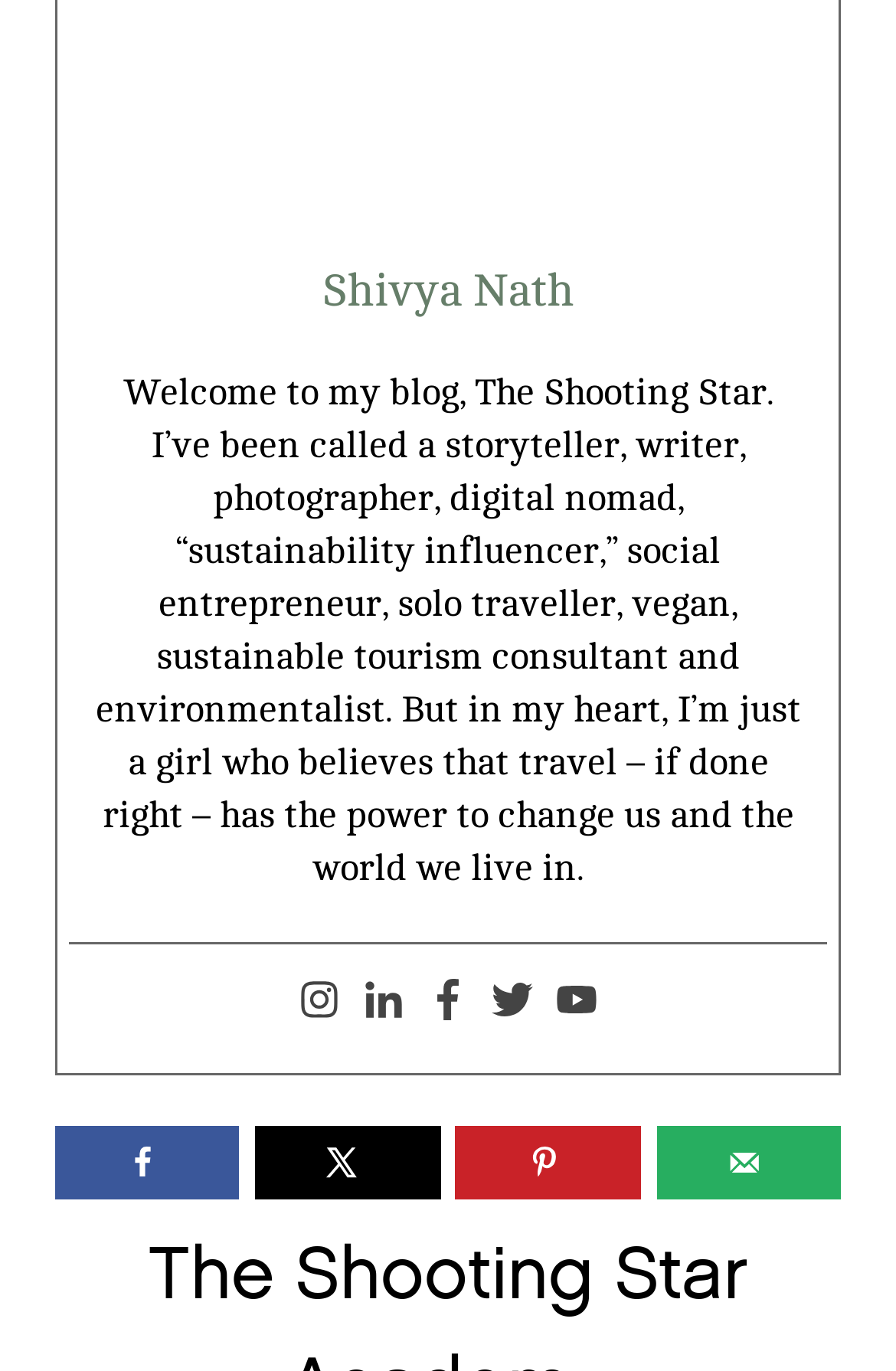Locate the bounding box coordinates of the element you need to click to accomplish the task described by this instruction: "Send over email".

[0.732, 0.821, 0.938, 0.874]